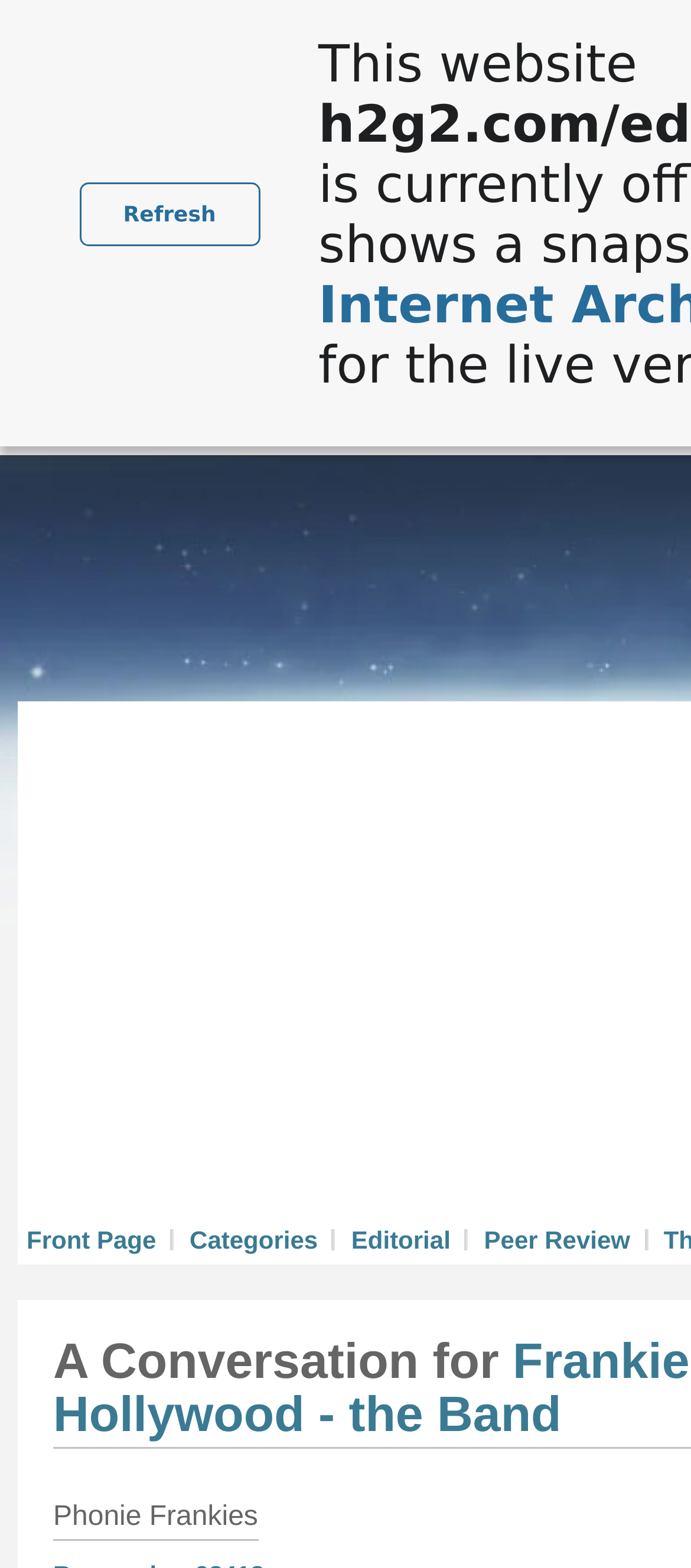Respond to the question below with a single word or phrase:
What is the title of the heading at the bottom?

Phonie Frankies